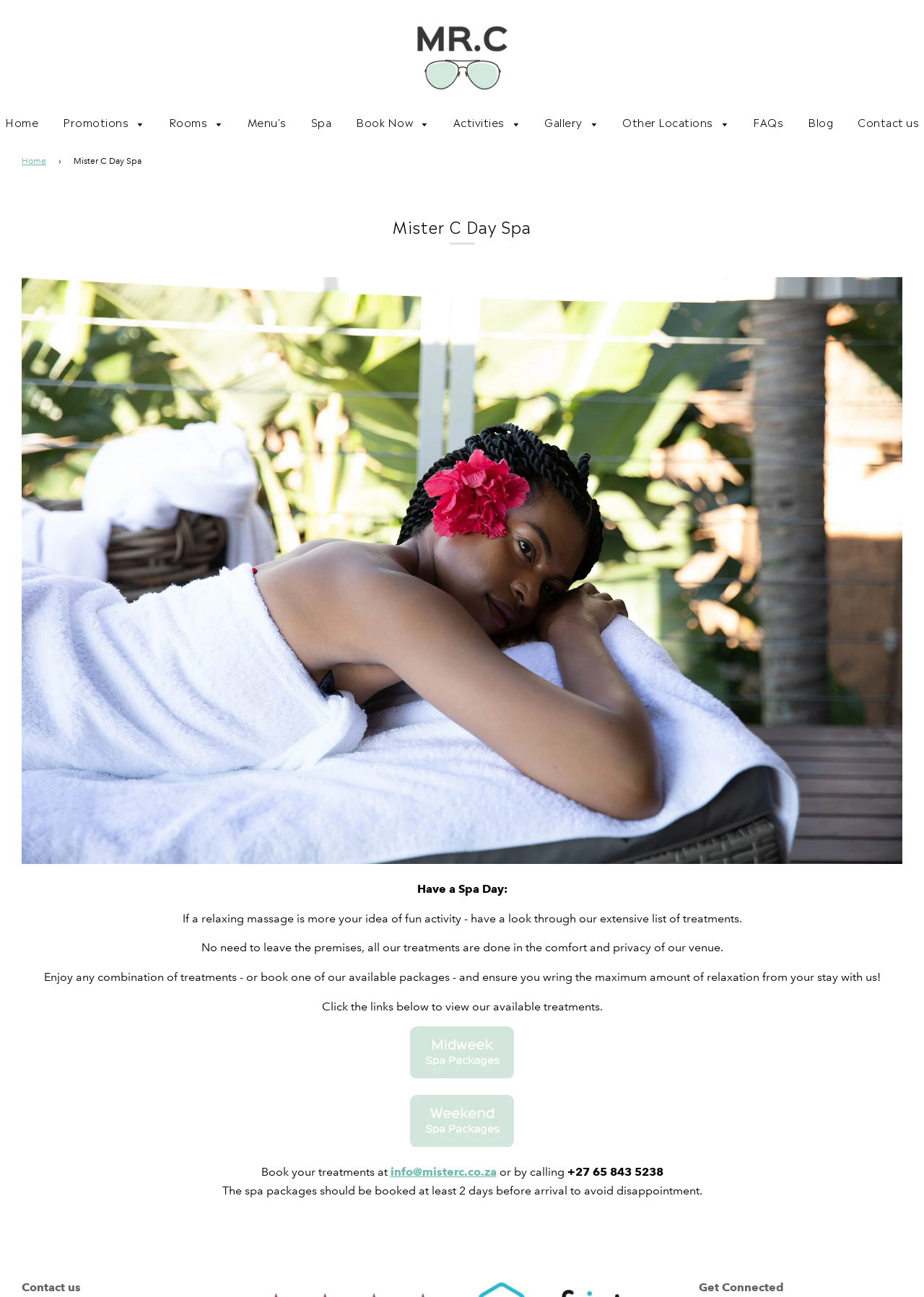What is the purpose of the spa packages?
Can you provide an in-depth and detailed response to the question?

The purpose of the spa packages can be inferred from the text on the webpage, which mentions 'Have a Spa Day' and 'relaxing massage' as a fun activity, indicating that the spa packages are intended for relaxation.